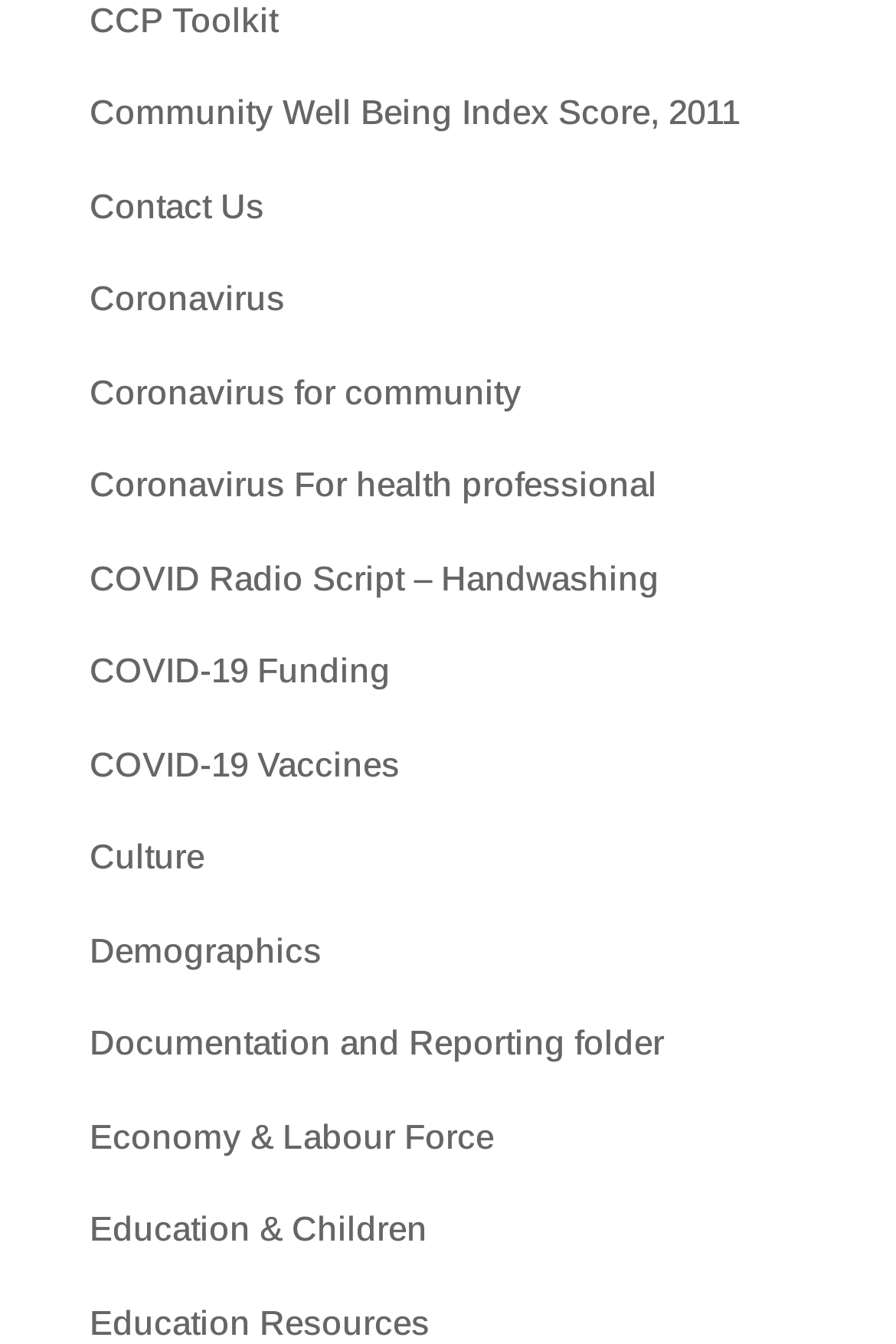How many links are on the webpage?
Using the image as a reference, answer the question with a short word or phrase.

18